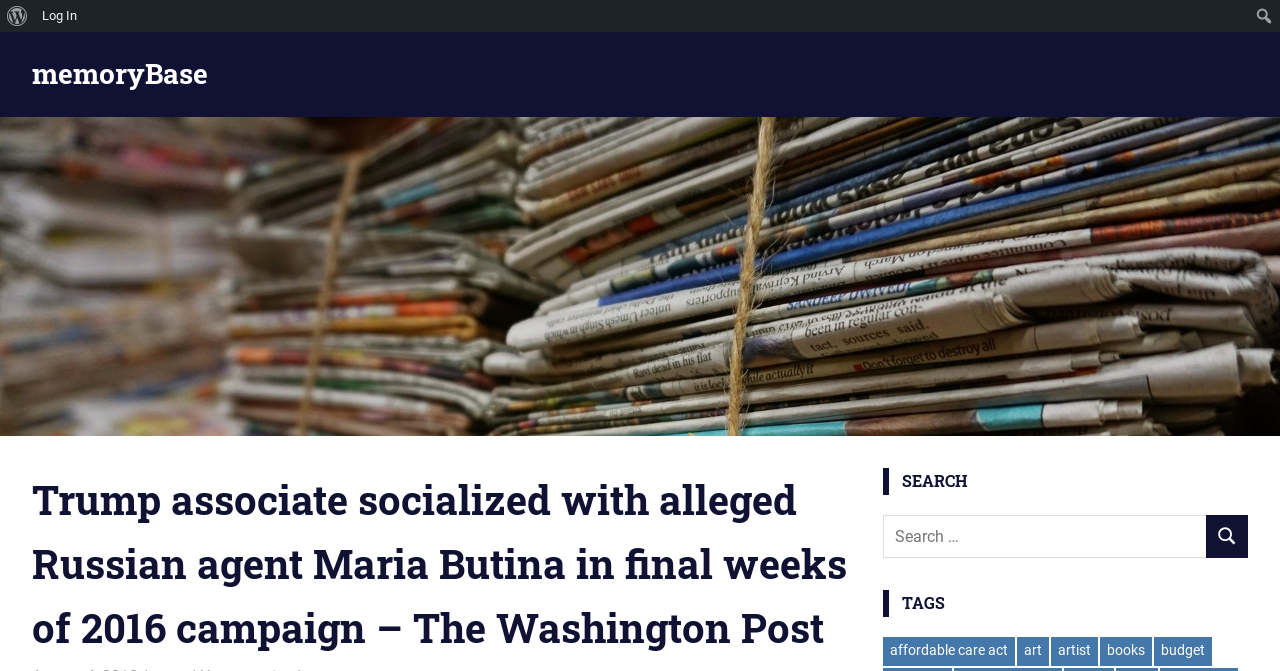Find the bounding box coordinates for the area that should be clicked to accomplish the instruction: "Search all products".

None